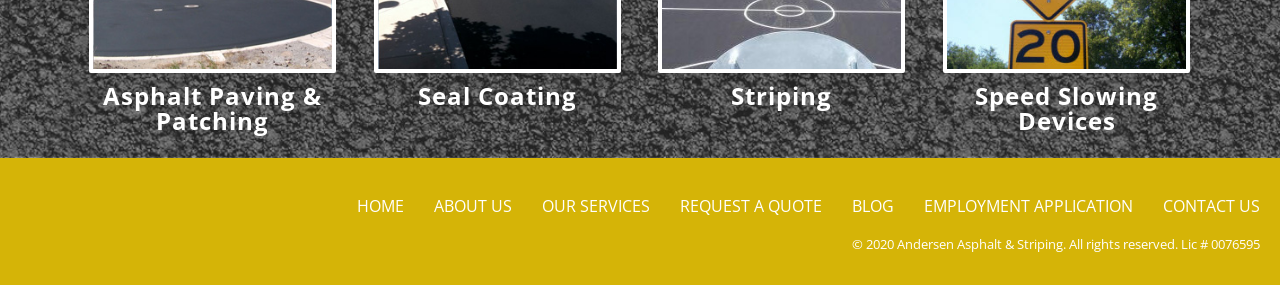Using the provided element description "EMPLOYMENT APPLICATION", determine the bounding box coordinates of the UI element.

[0.722, 0.685, 0.885, 0.762]